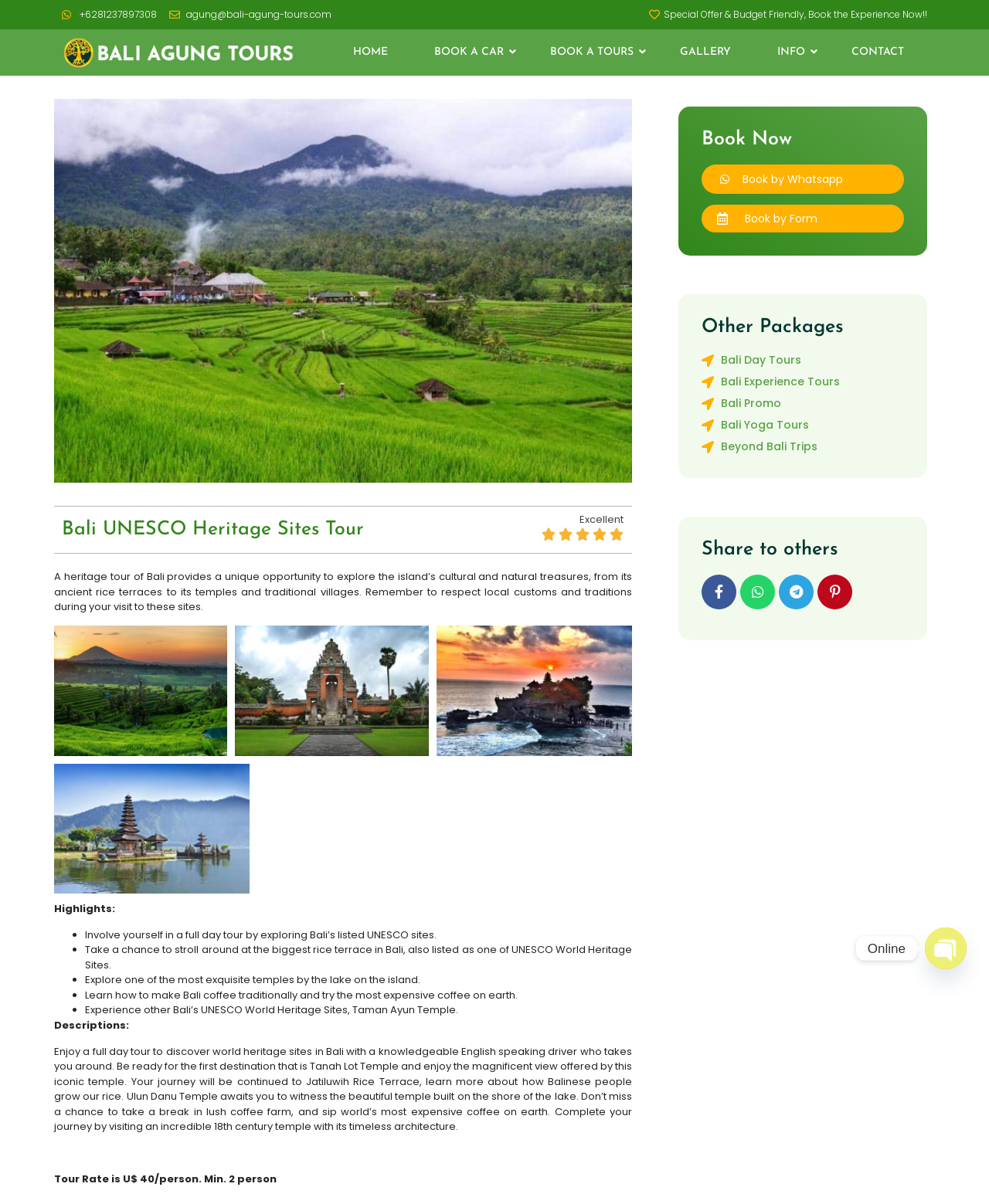Identify the bounding box for the described UI element. Provide the coordinates in (top-left x, top-left y, bottom-right x, bottom-right y) format with values ranging from 0 to 1: Bali Promo

[0.709, 0.328, 0.914, 0.342]